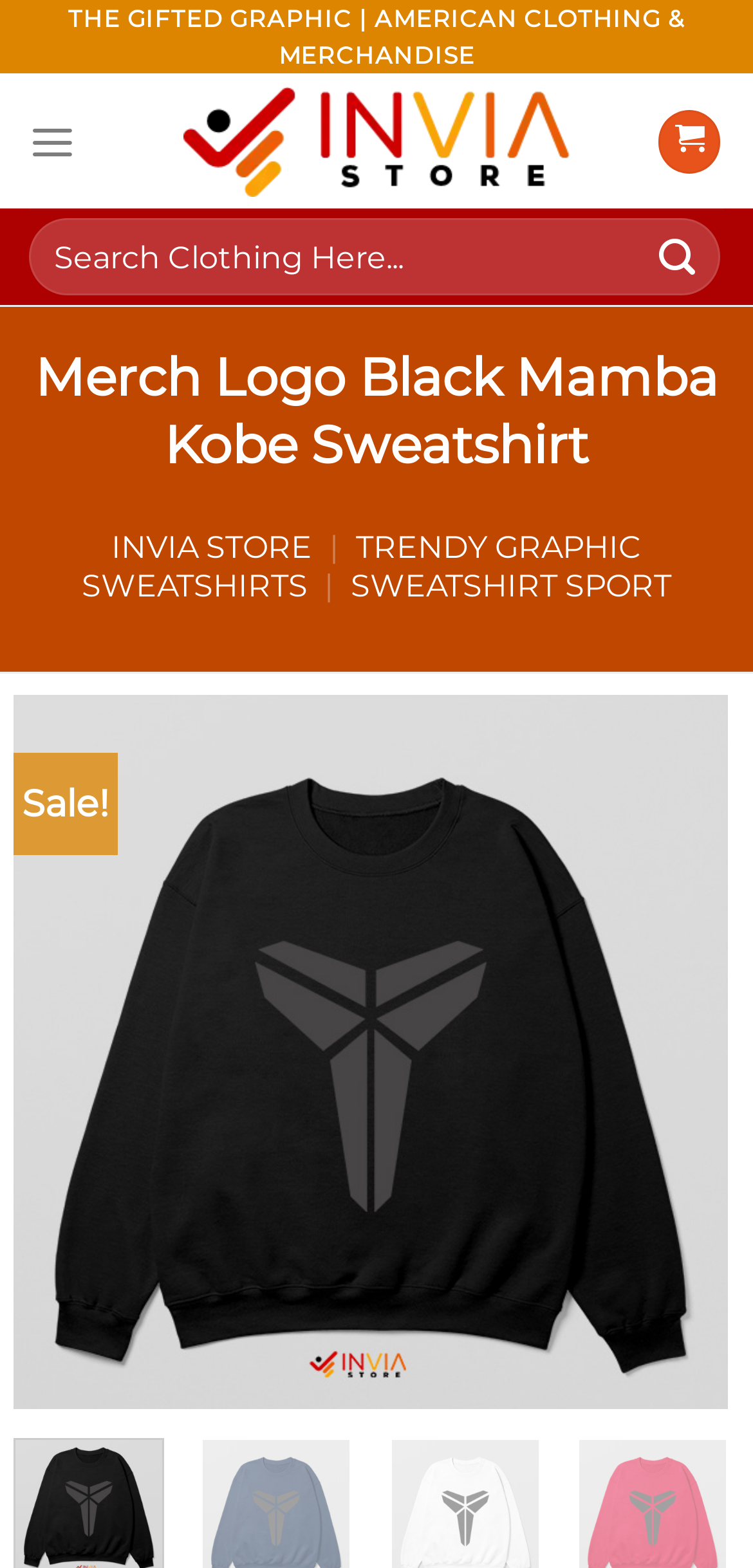Is there a sale on the sweatshirt?
Please use the image to provide a one-word or short phrase answer.

Yes